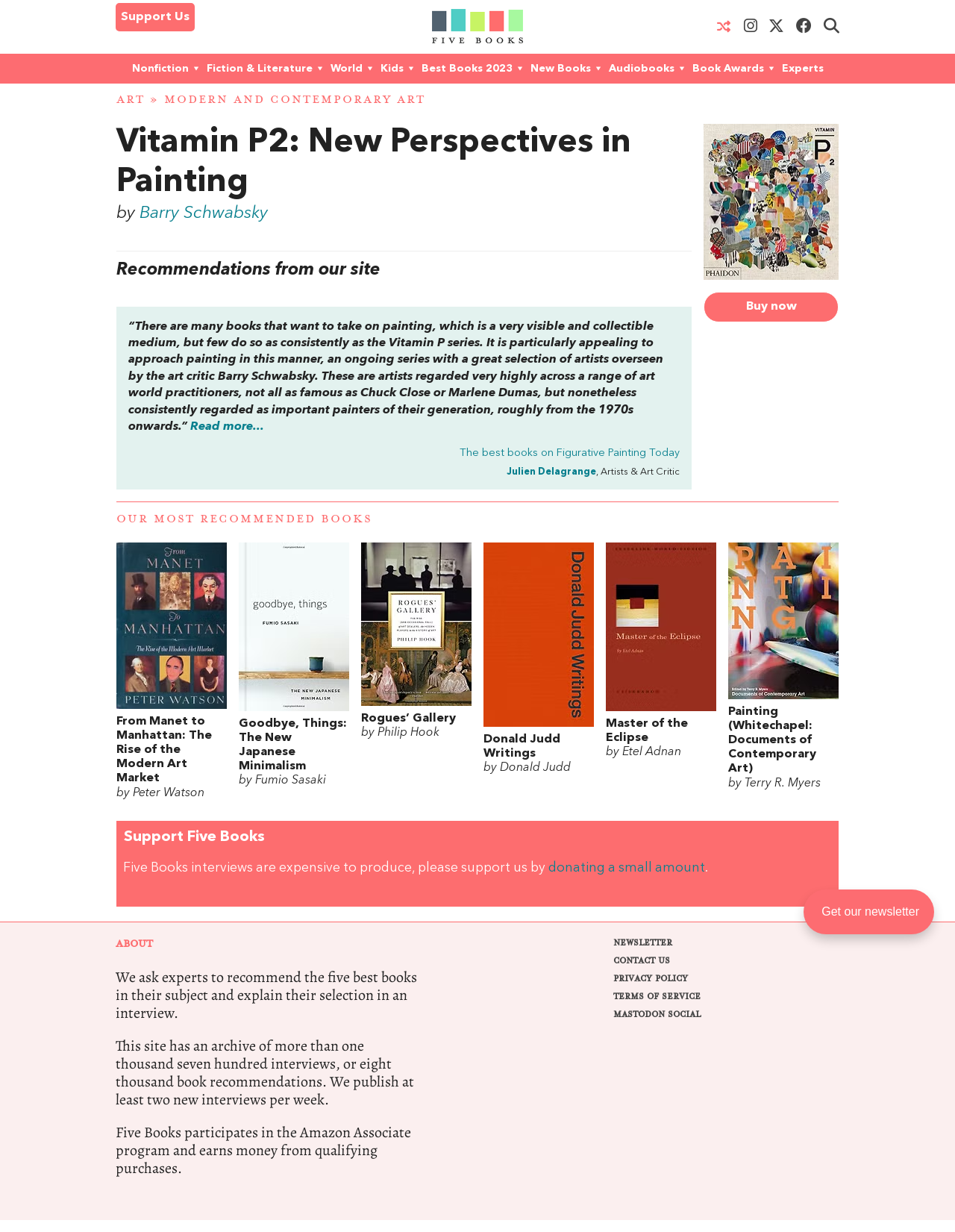Provide your answer in a single word or phrase: 
What is the name of the first book recommended on this page?

Vitamin P2: New Perspectives in Painting